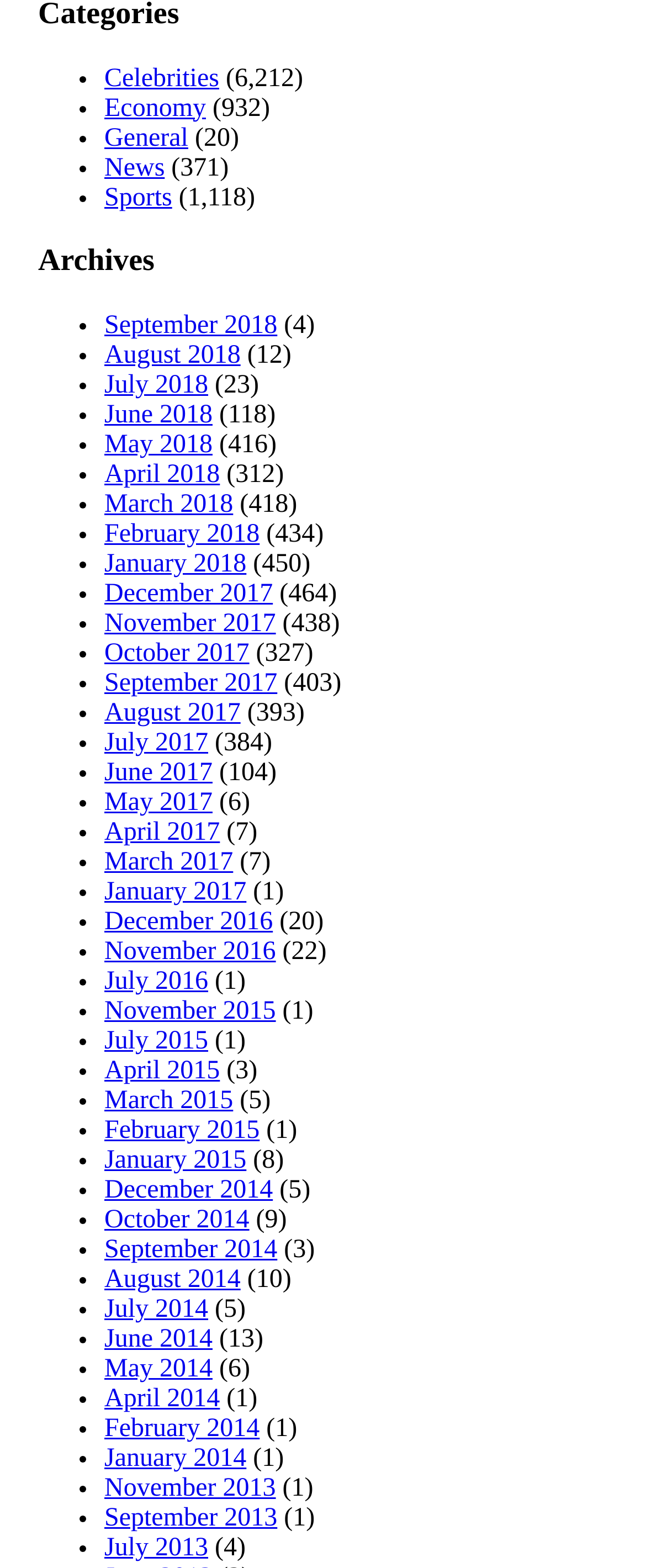Please identify the bounding box coordinates of the element I should click to complete this instruction: 'Browse January 2017'. The coordinates should be given as four float numbers between 0 and 1, like this: [left, top, right, bottom].

[0.162, 0.56, 0.381, 0.578]